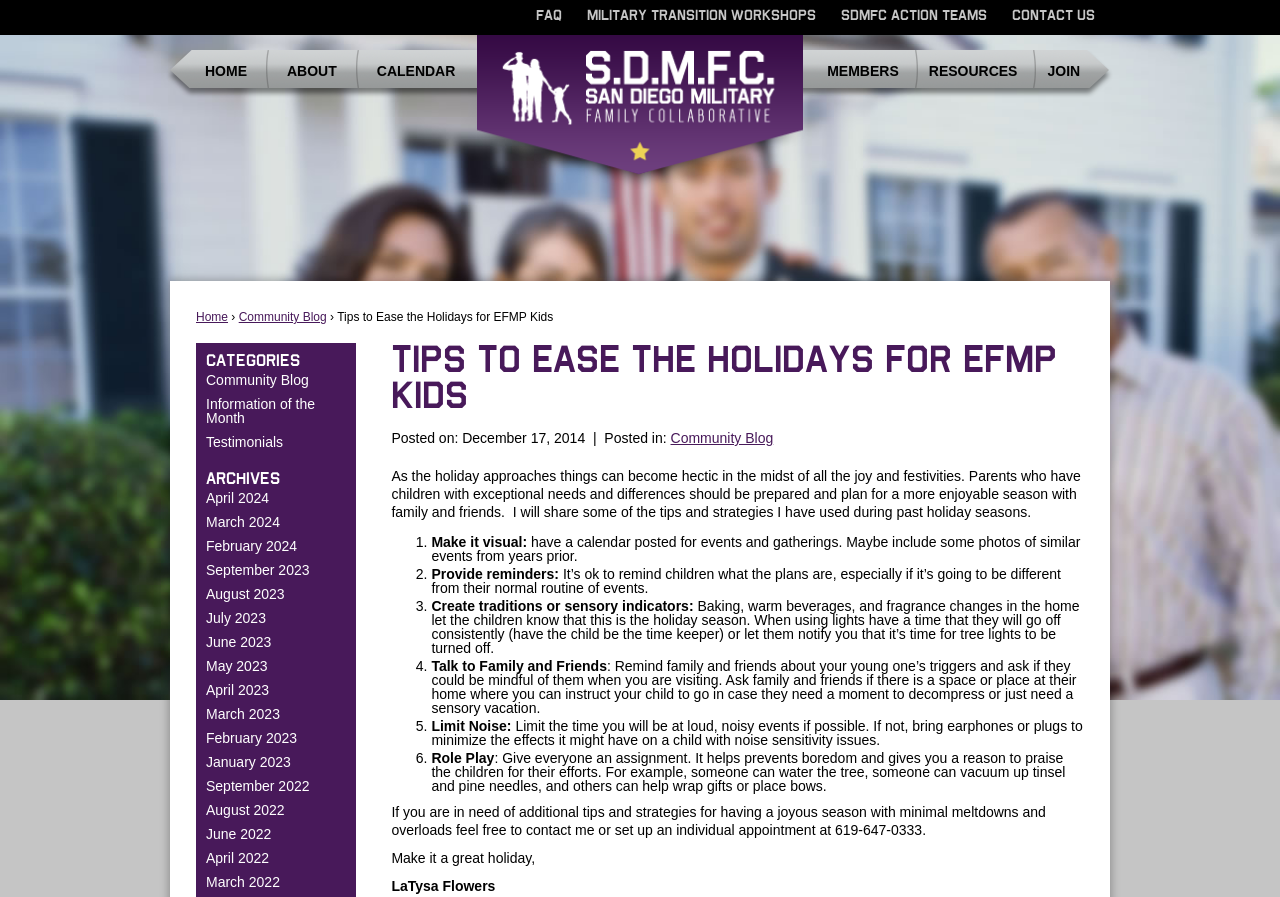From the element description Home, predict the bounding box coordinates of the UI element. The coordinates must be specified in the format (top-left x, top-left y, bottom-right x, bottom-right y) and should be within the 0 to 1 range.

[0.16, 0.07, 0.193, 0.088]